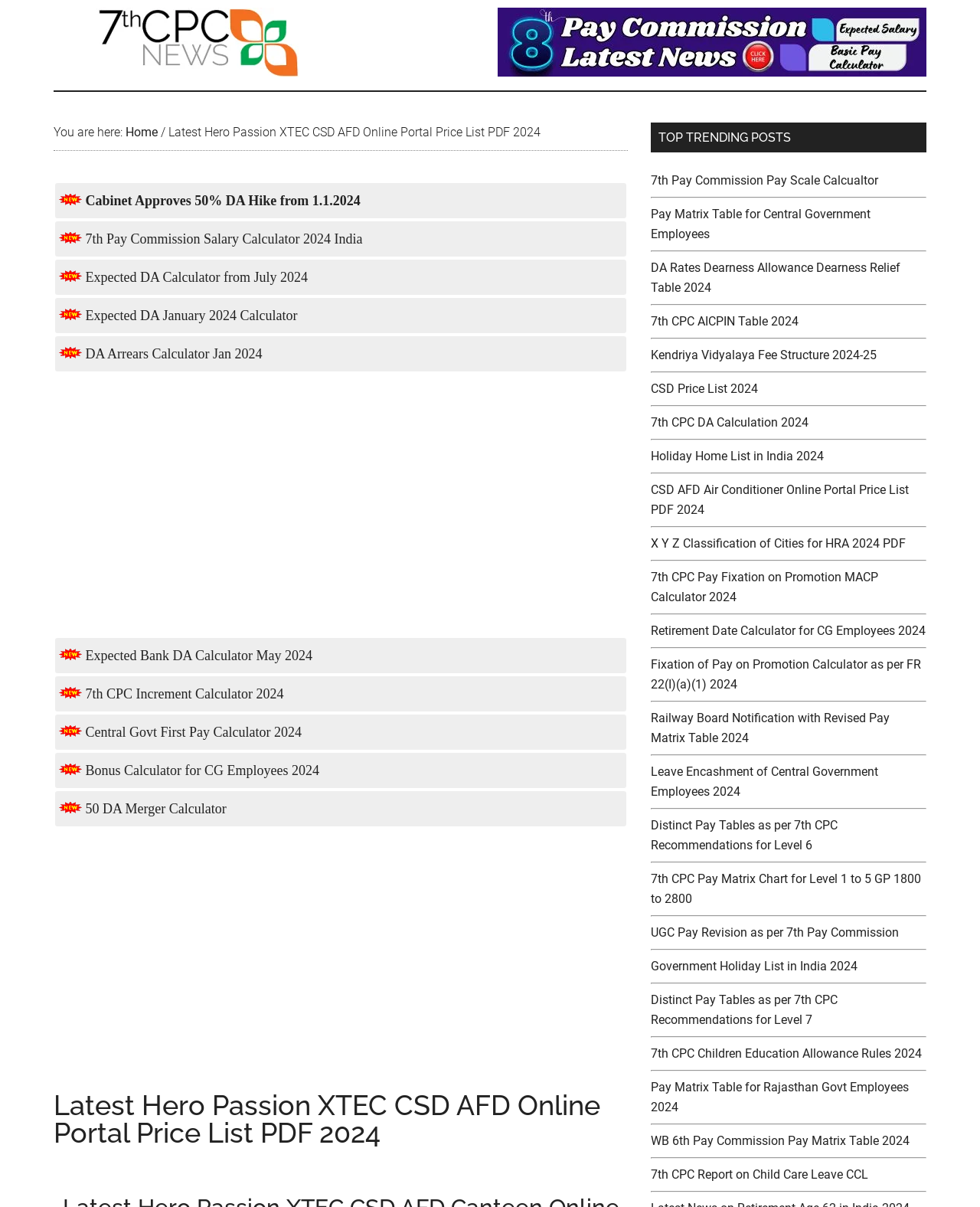Detail the features and information presented on the webpage.

This webpage is dedicated to providing information and resources related to the Hero Passion XTEC CSD AFD online portal price list in PDF format. At the top of the page, there is a link to "Central Government Employees Latest News" and another link to "8th Pay Commission Latest News" with an accompanying image. Below these links, there is a breadcrumb navigation menu with links to "Home" and the current page.

The main content of the page is divided into two sections. The first section is a table with multiple rows, each containing a link to a different calculator or resource related to government employee salaries, such as the 7th Pay Commission Salary Calculator, Expected DA Calculator, and DA Arrears Calculator. Each link has a small image accompanying it.

The second section is a list of trending posts, with links to various articles and resources related to government employee salaries, allowances, and benefits. These links are separated by horizontal lines and include topics such as the 7th Pay Commission Pay Scale Calculator, Pay Matrix Table, DA Rates, and AICPIN Table.

There are also two advertisements on the page, one above the trending posts section and another below it. At the very bottom of the page, there is a heading with the title "Latest Hero Passion XTEC CSD AFD Online Portal Price List PDF 2024".